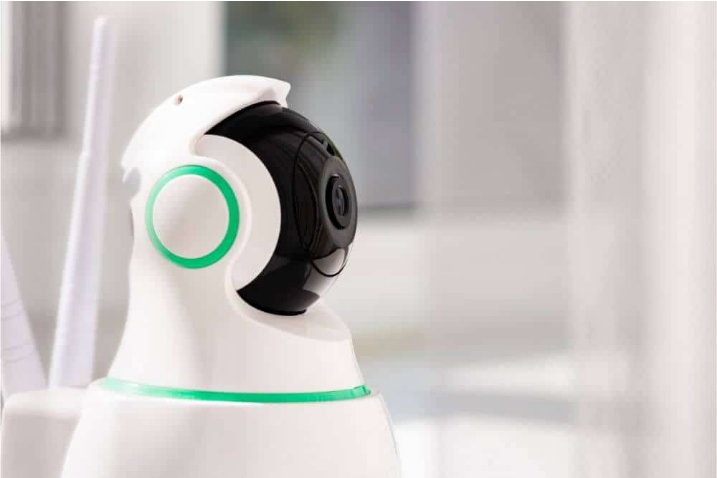What is the purpose of the green ring around the camera?
Using the visual information, reply with a single word or short phrase.

Indicating power or activity status